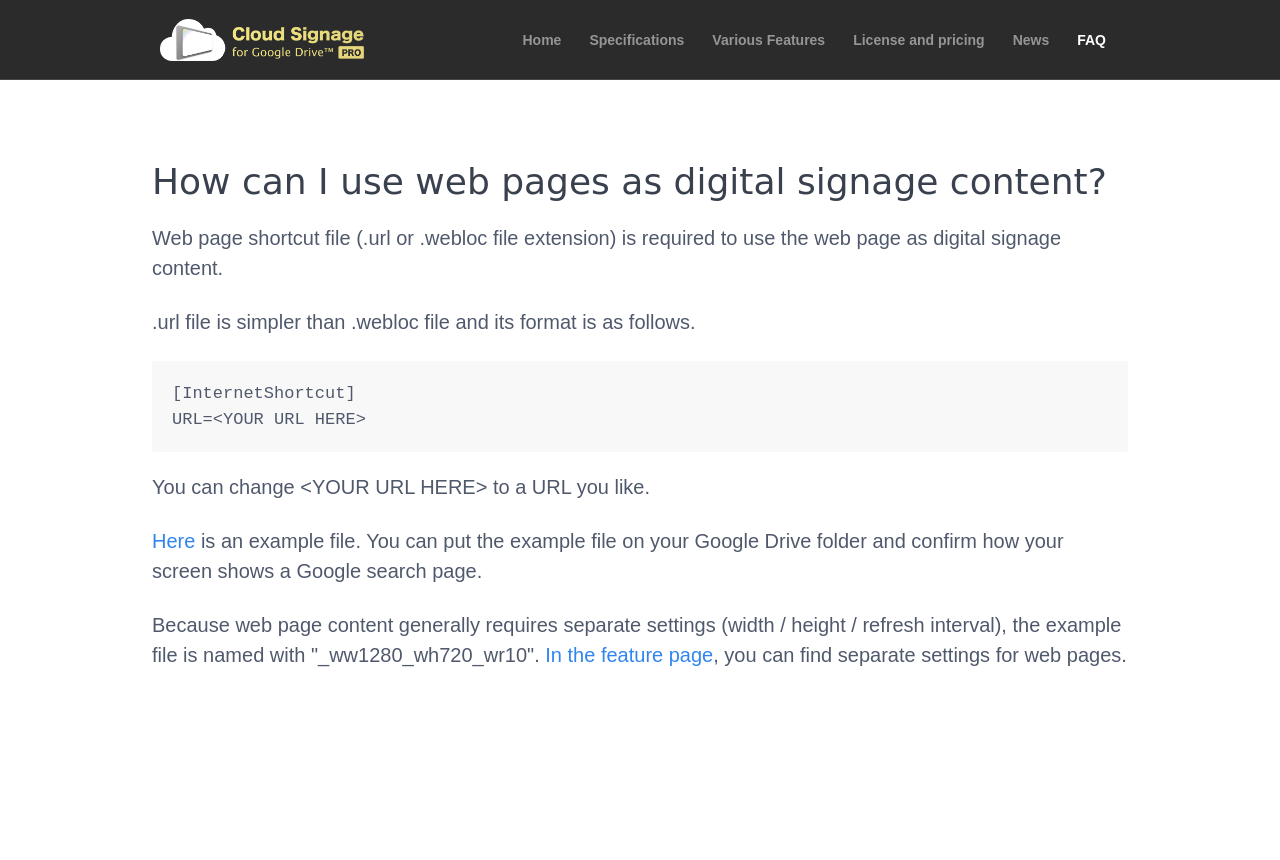Reply to the question with a brief word or phrase: Where can separate settings for web pages be found?

In the feature page